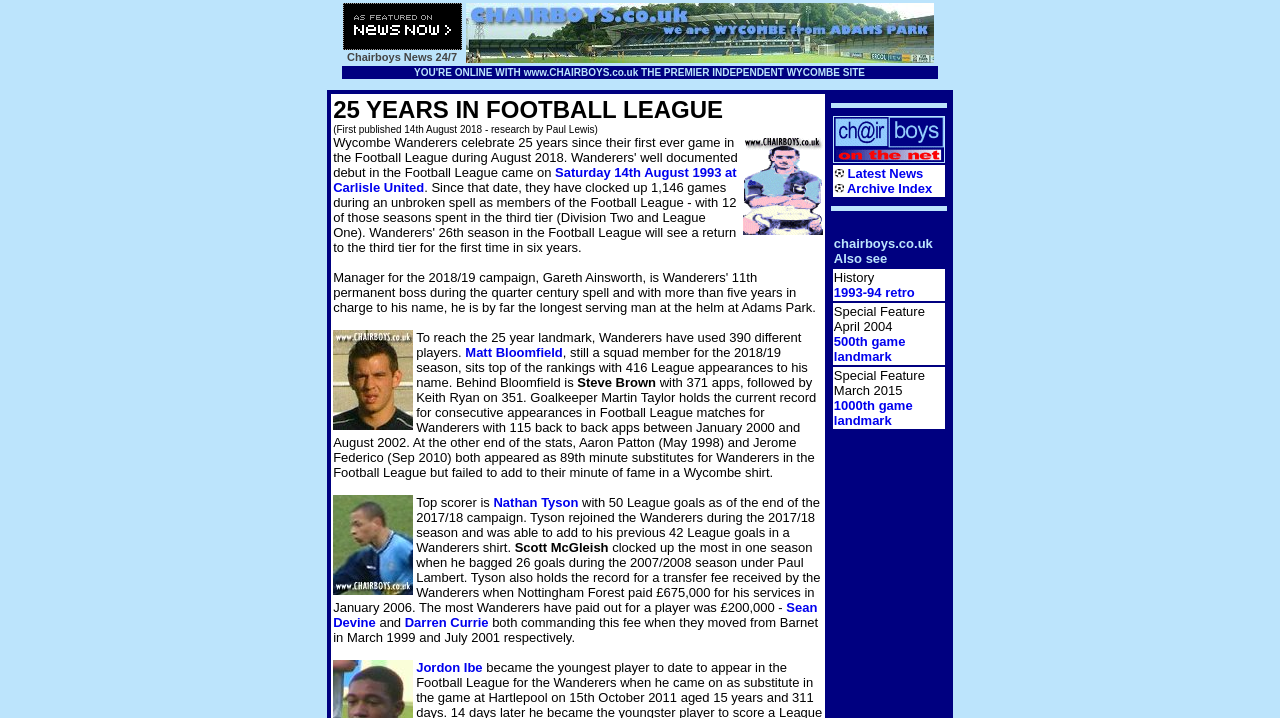Give the bounding box coordinates for the element described by: "Latest News".

[0.663, 0.232, 0.722, 0.253]